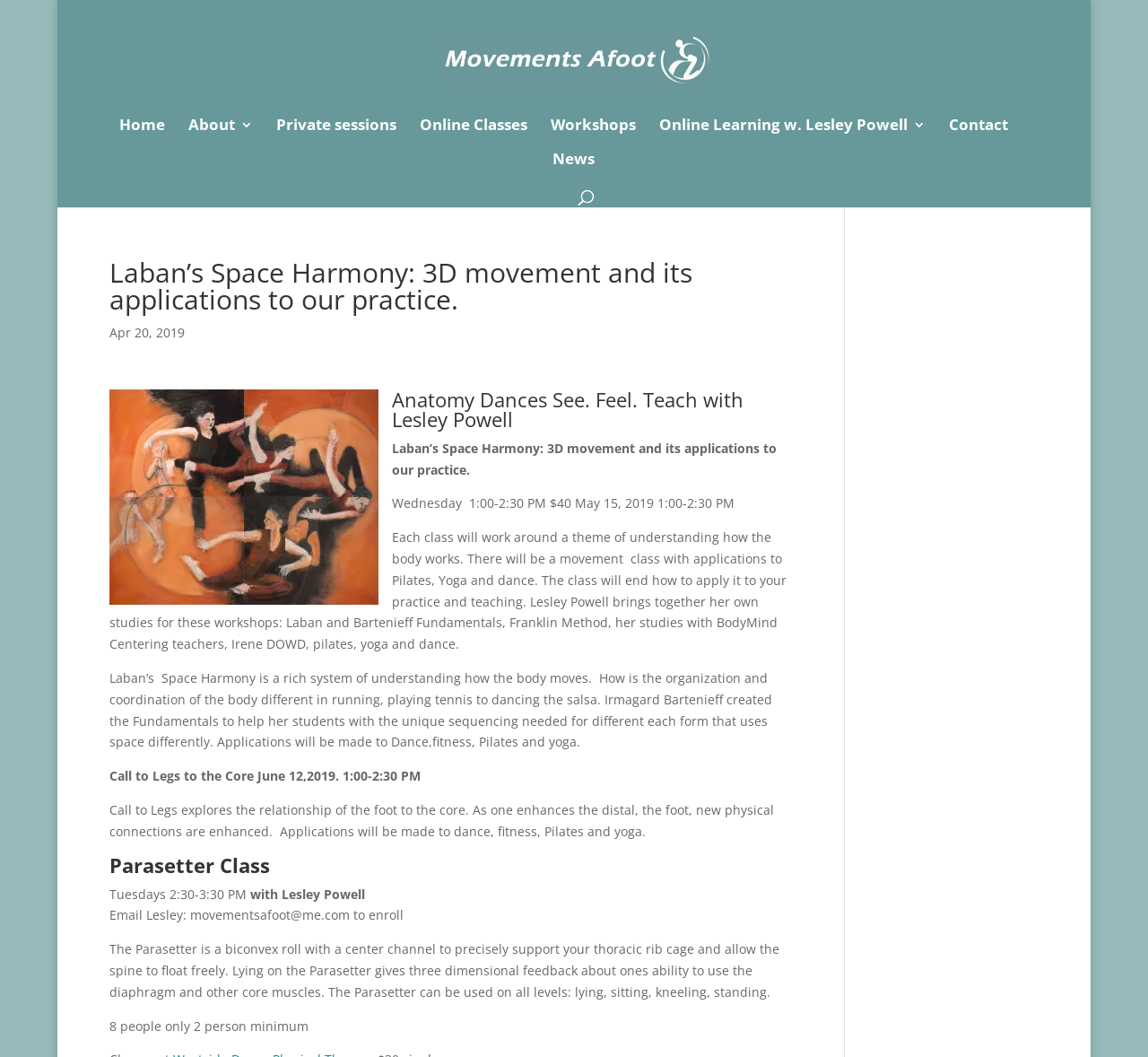Based on the element description, predict the bounding box coordinates (top-left x, top-left y, bottom-right x, bottom-right y) for the UI element in the screenshot: Online Learning w. Lesley Powell

[0.575, 0.112, 0.807, 0.144]